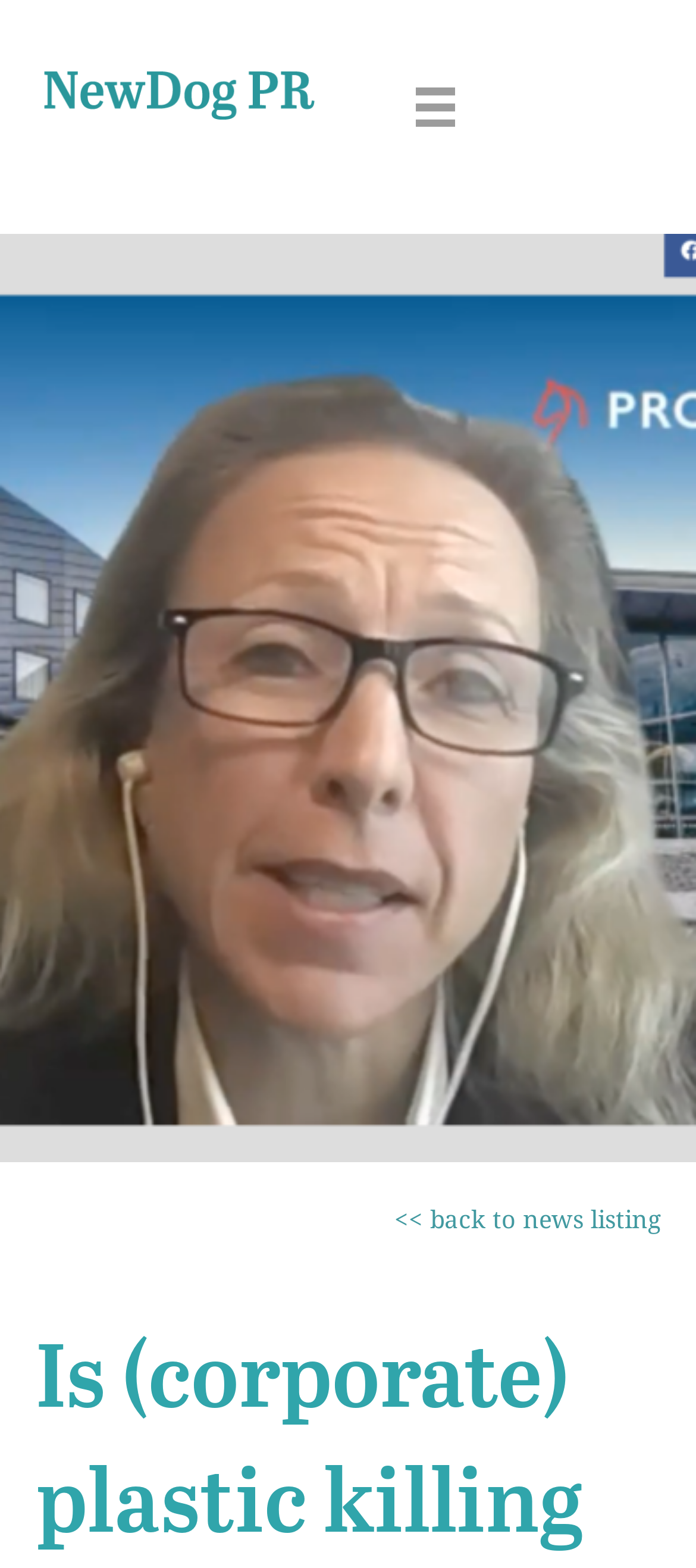What is the title or heading displayed on the webpage?

Is (corporate) plastic killing our world?